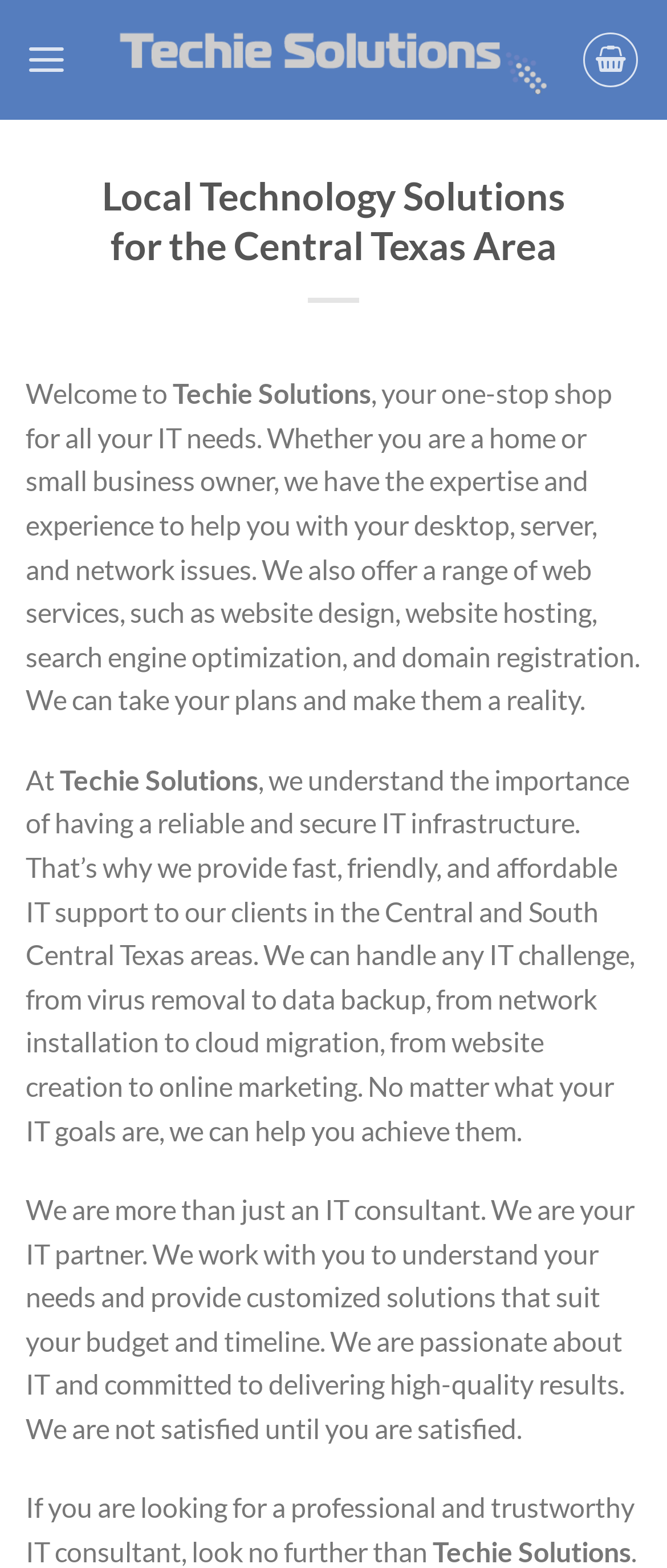Provide a thorough and detailed response to the question by examining the image: 
What areas does the company serve?

The company serves the Central and South Central Texas areas, as mentioned in the text description on the webpage. It states 'We provide fast, friendly, and affordable IT support to our clients in the Central and South Central Texas areas'.